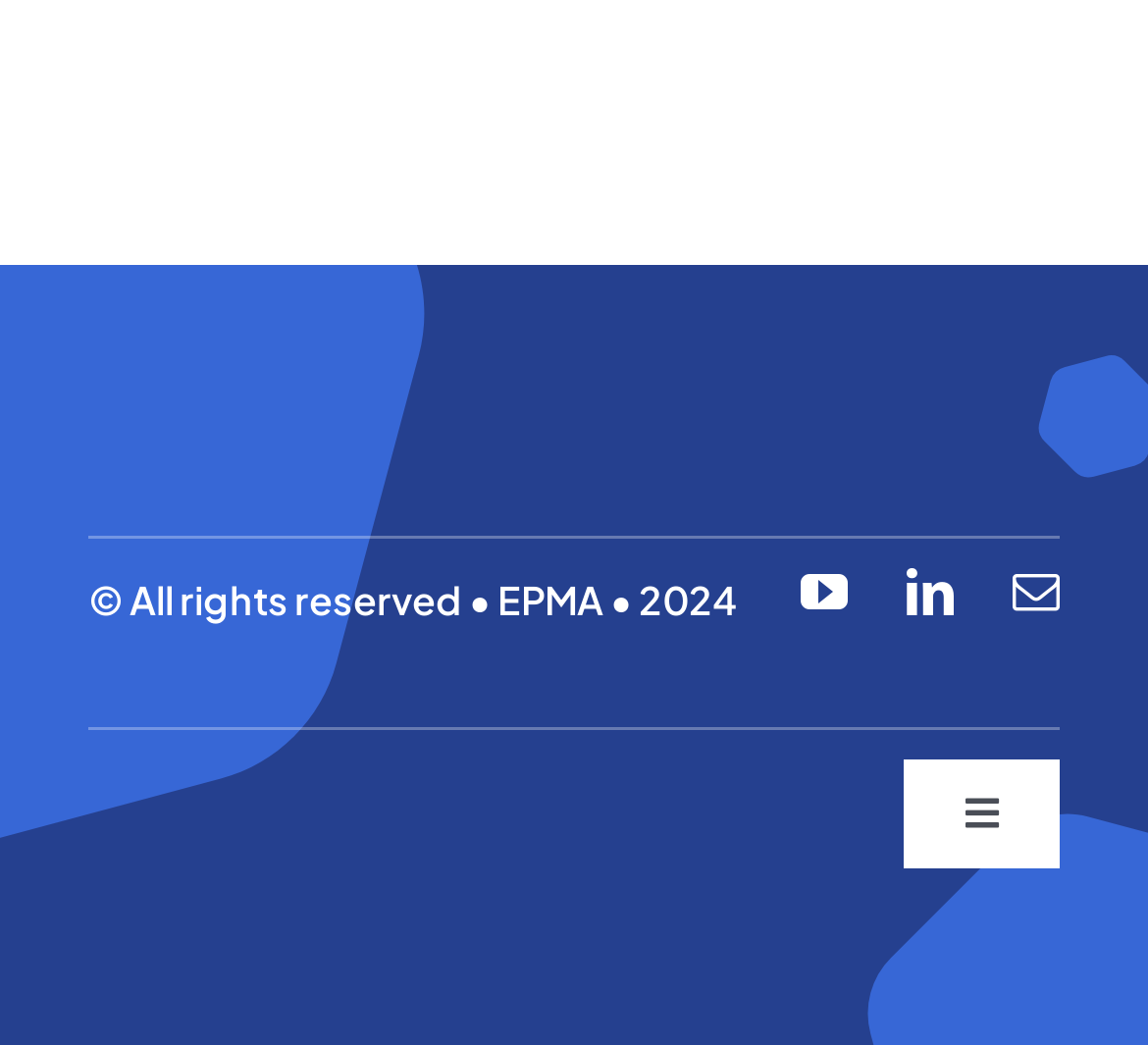Locate and provide the bounding box coordinates for the HTML element that matches this description: "Toggle Navigation".

[0.787, 0.727, 0.923, 0.831]